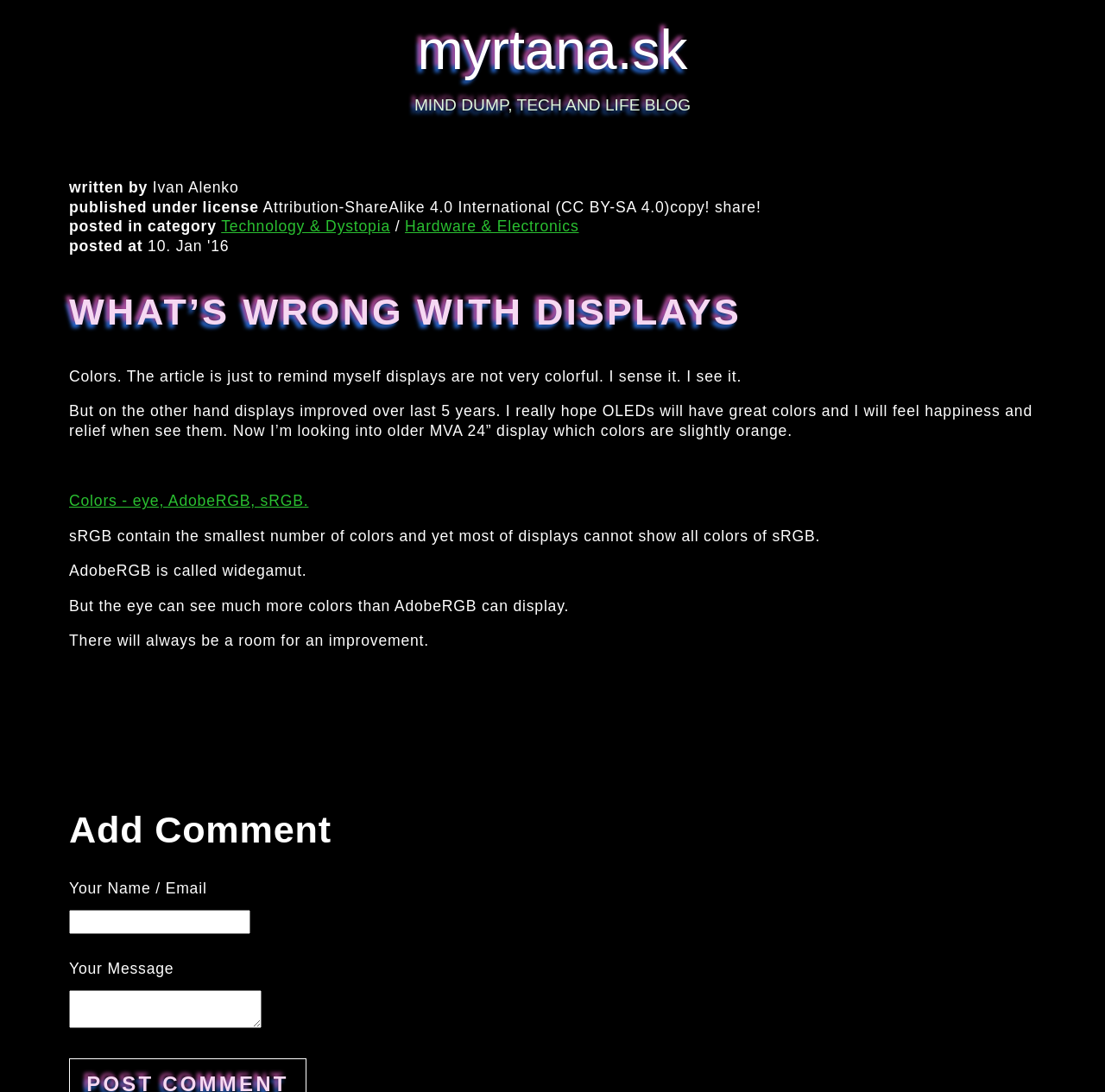What is the name of the blog?
Please answer the question as detailed as possible based on the image.

The name of the blog can be found in the static text element with bounding box coordinates [0.375, 0.088, 0.625, 0.105].